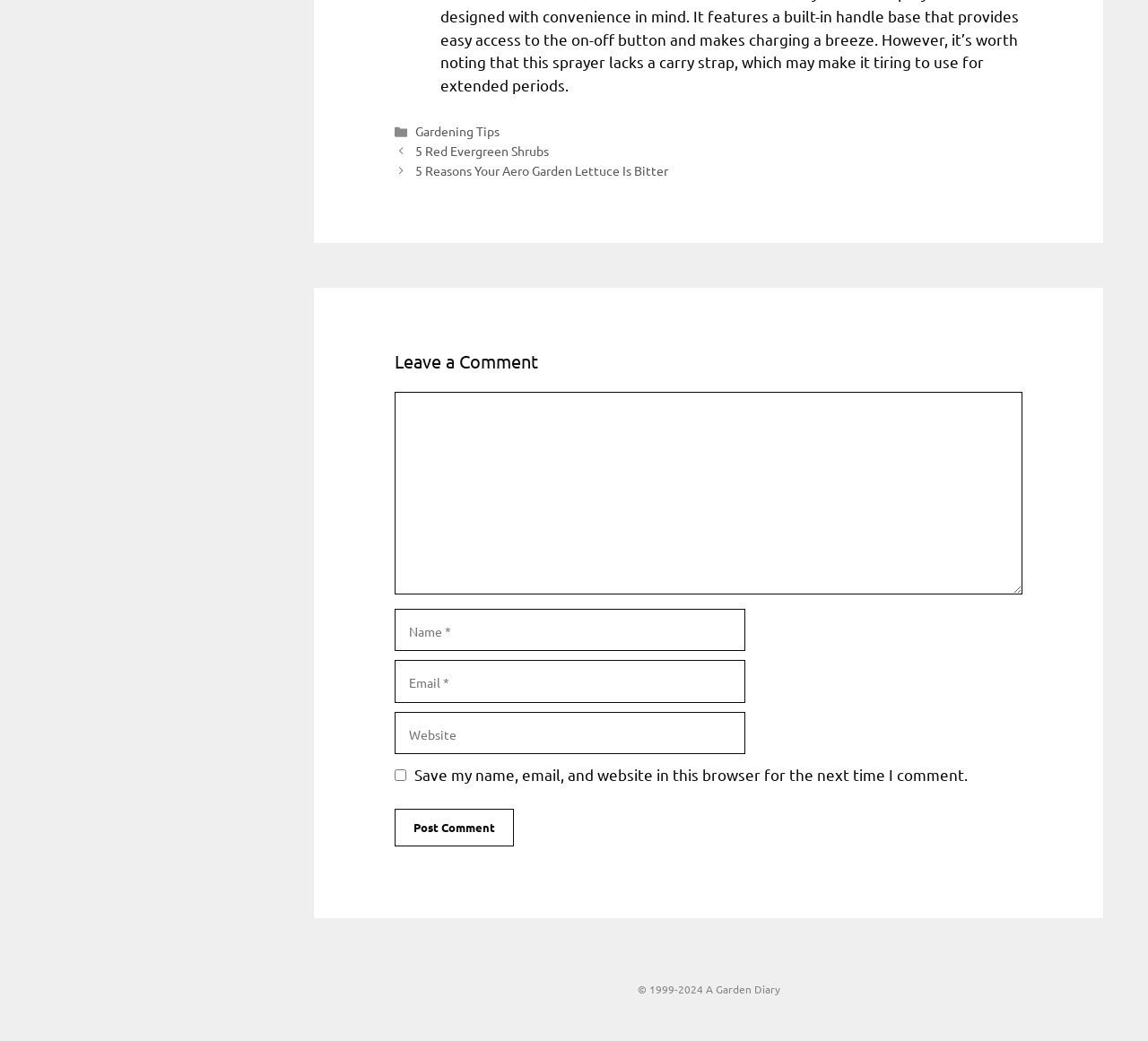Provide the bounding box coordinates of the HTML element described as: "Gardening Tips". The bounding box coordinates should be four float numbers between 0 and 1, i.e., [left, top, right, bottom].

[0.362, 0.118, 0.435, 0.134]